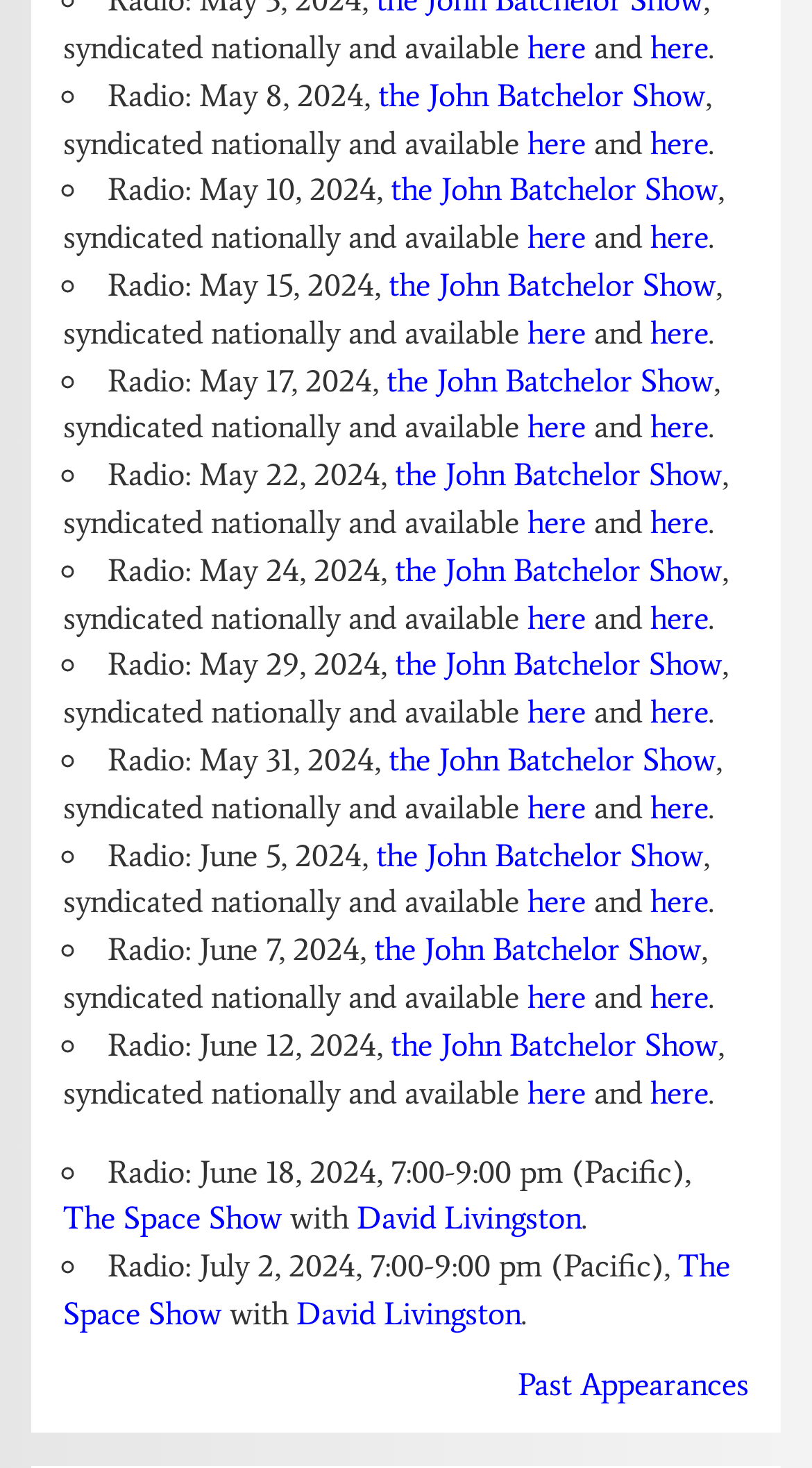What is the purpose of the 'here' links?
From the screenshot, provide a brief answer in one word or phrase.

To access the radio show